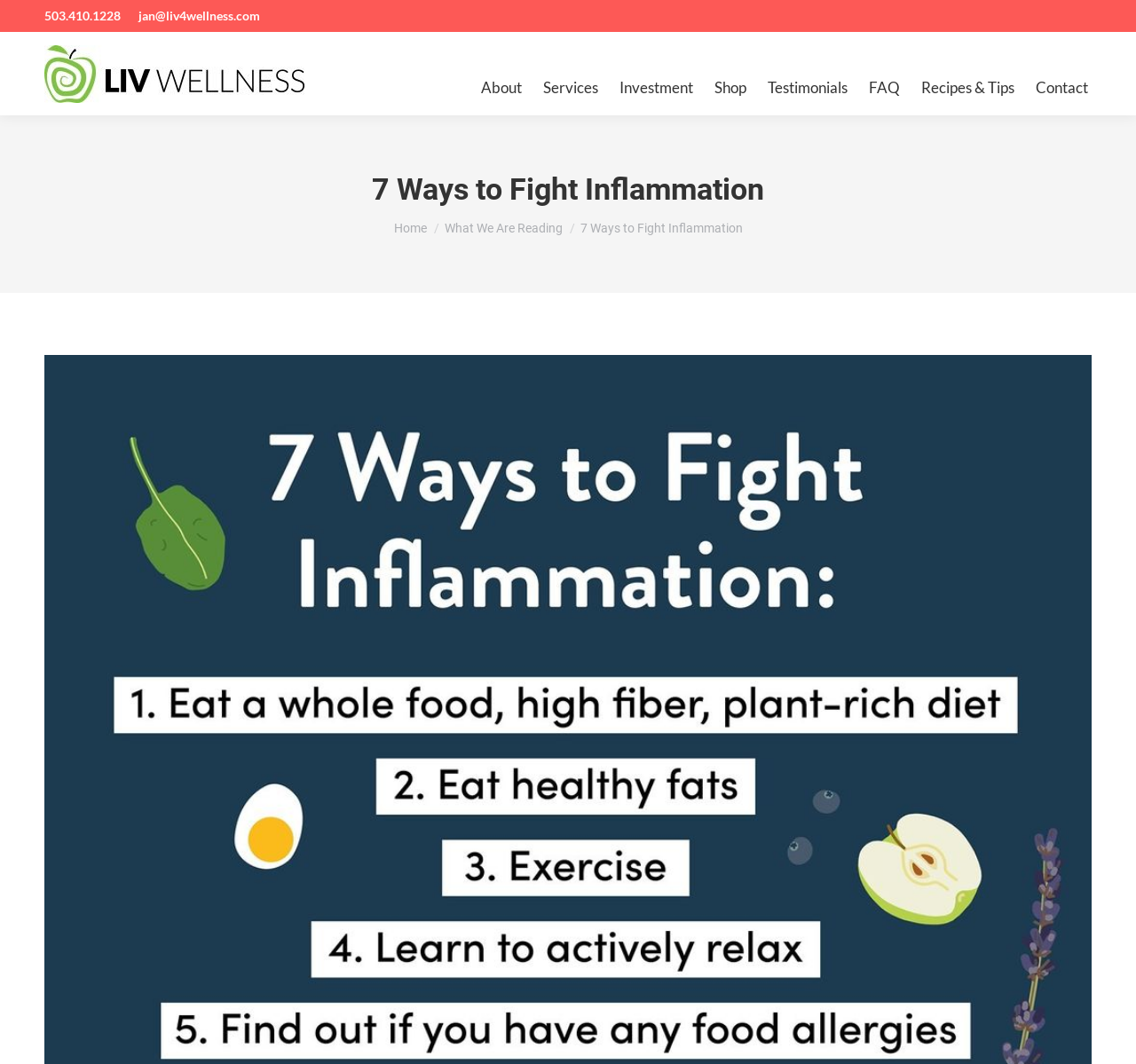Please determine the bounding box coordinates for the element that should be clicked to follow these instructions: "visit the About page".

[0.42, 0.045, 0.462, 0.115]